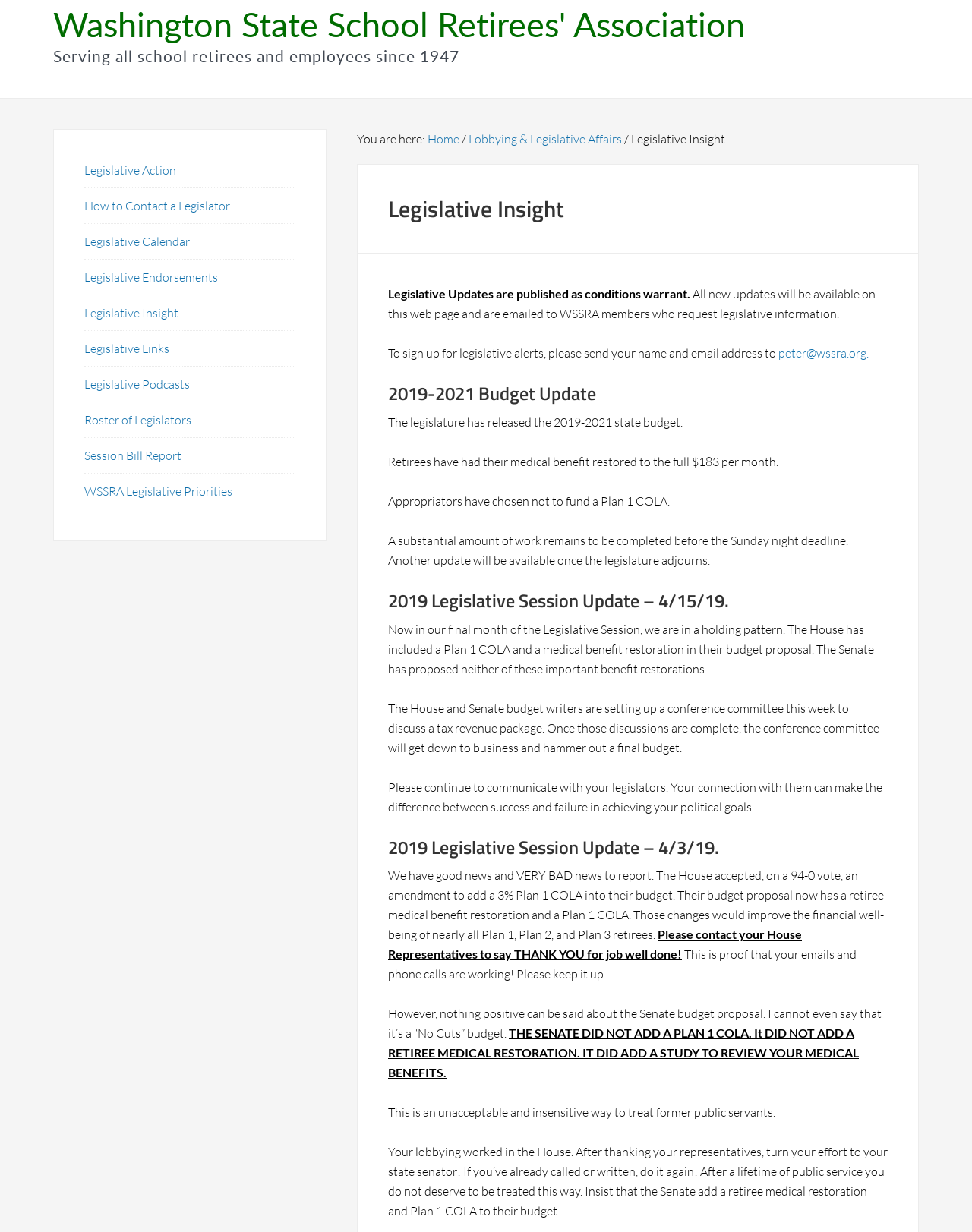What is the benefit restoration mentioned in the webpage?
Look at the image and answer the question using a single word or phrase.

Medical benefit restoration